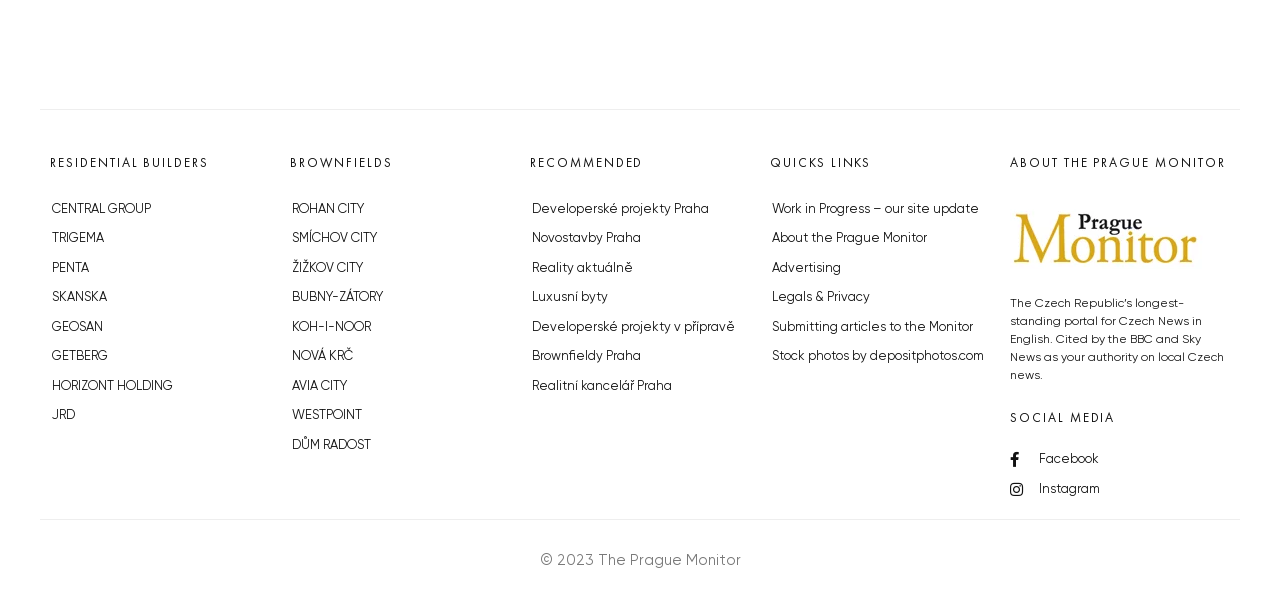What is the purpose of the 'QUICKS LINKS' section?
From the screenshot, provide a brief answer in one word or phrase.

Provide quick links